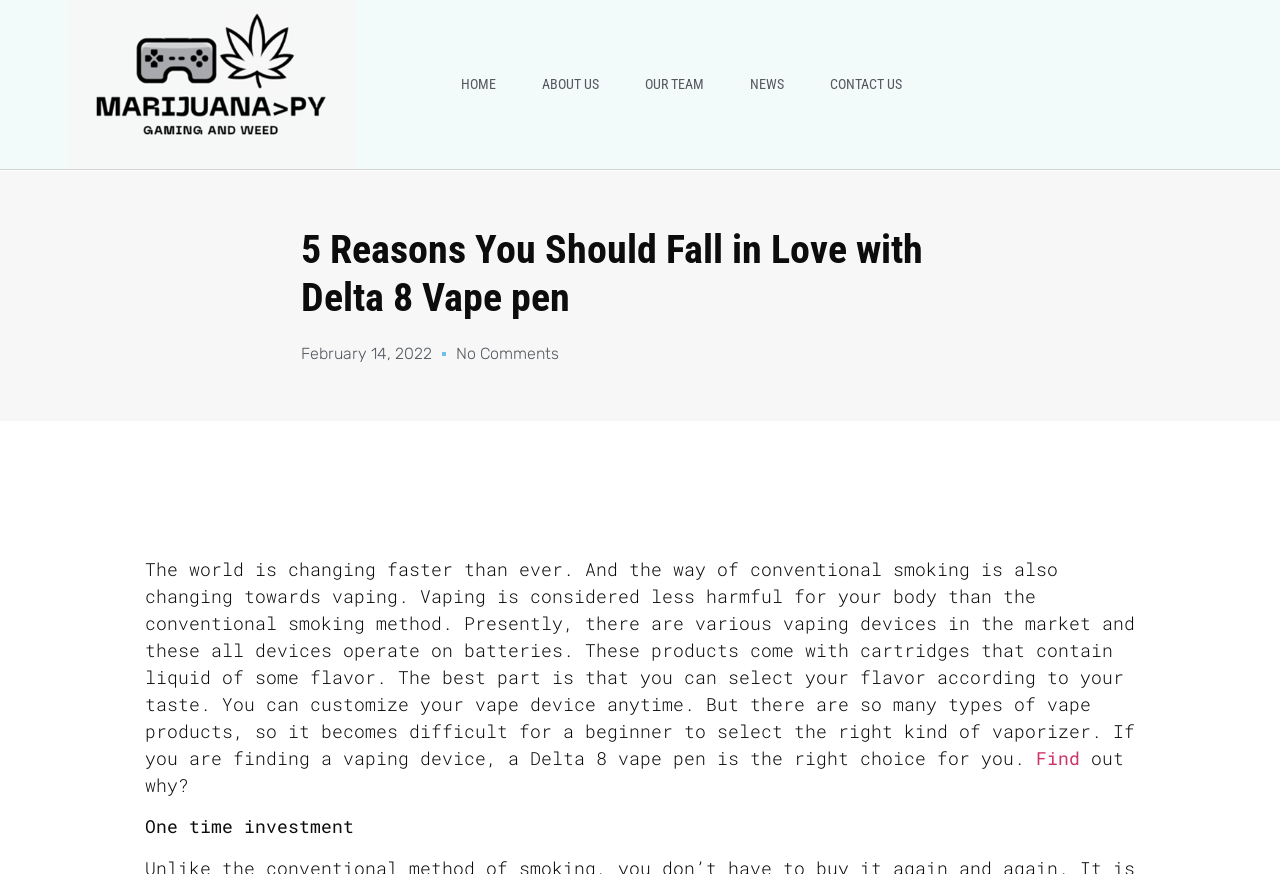Locate the bounding box coordinates of the segment that needs to be clicked to meet this instruction: "Read the article title".

[0.235, 0.258, 0.745, 0.368]